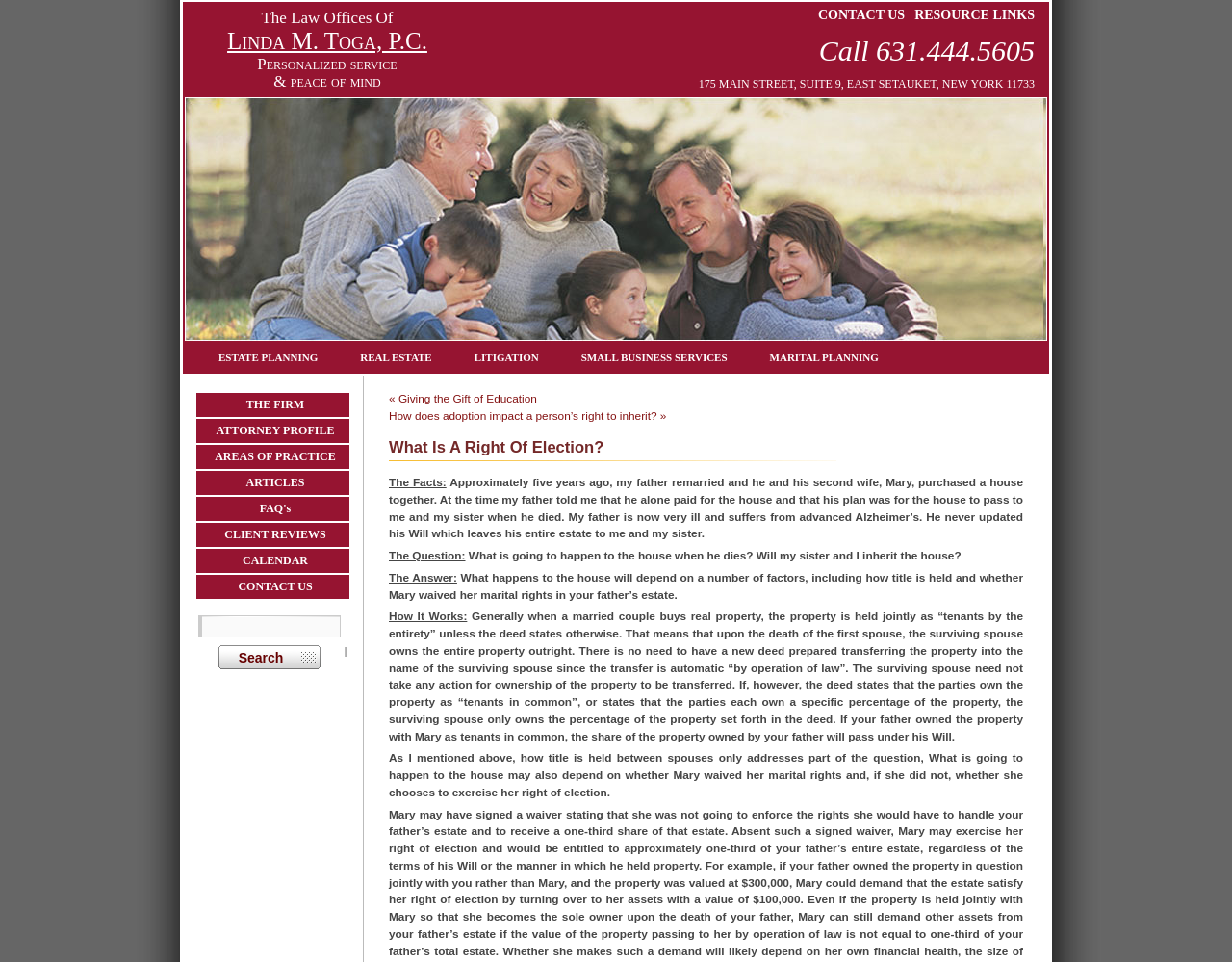Can you find the bounding box coordinates of the area I should click to execute the following instruction: "Click the 'CONTACT US' link"?

[0.664, 0.008, 0.734, 0.023]